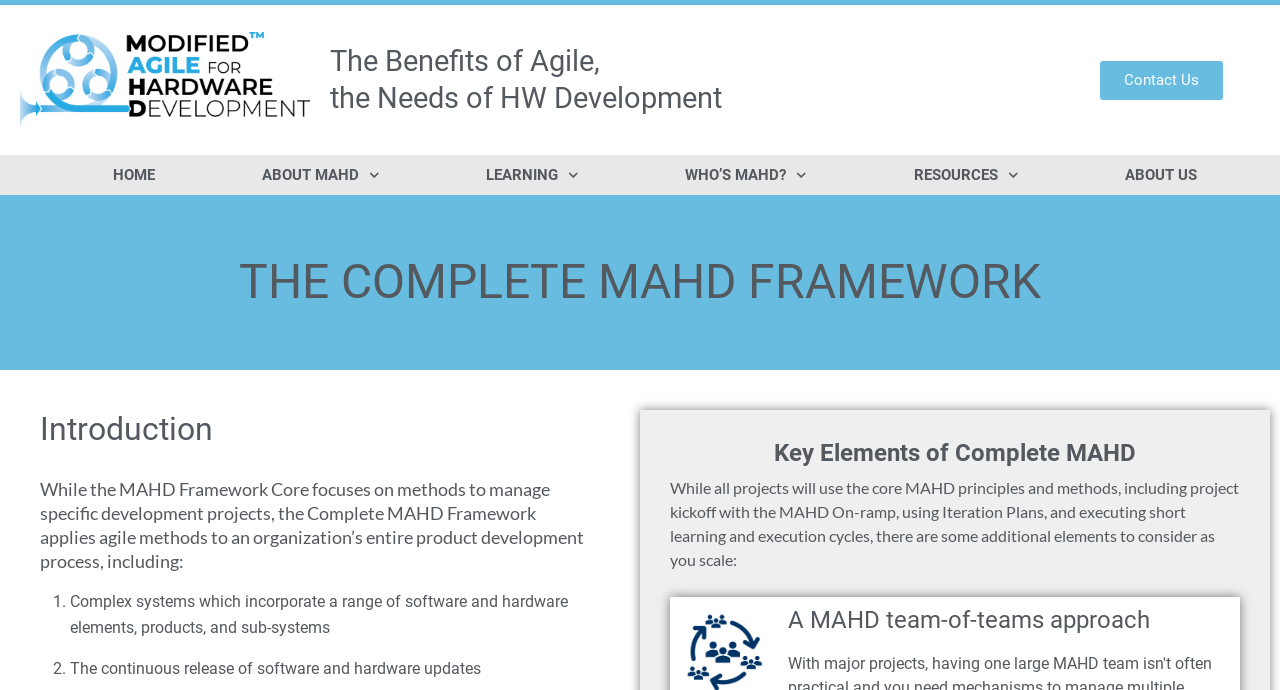Craft a detailed narrative of the webpage's structure and content.

This webpage is about the Complete Agile for Hardware Development Framework, specifically focusing on scaling agile methods from simple projects to complex systems and portfolios. 

At the top left of the page, there is a link to an unknown destination. Below it, a heading "The Benefits of Agile, the Needs of HW Development" is prominently displayed. On the top right, there are several links, including "Contact Us", "HOME", "ABOUT MAHD", "LEARNING", "WHO’S MAHD?", "RESOURCES", and "ABOUT US", each accompanied by a small image. These links are likely part of a navigation menu.

The main content of the page is divided into sections. The first section, "THE COMPLETE MAHD FRAMEWORK", is introduced by a heading. Below it, an introduction is provided, explaining that the Complete MAHD Framework applies agile methods to an organization’s entire product development process. This is followed by a list of two items, describing complex systems and the continuous release of software and hardware updates.

The next section, "Key Elements of Complete MAHD", is also introduced by a heading. This section explains that while all projects will use the core MAHD principles and methods, there are additional elements to consider when scaling. A subheading "A MAHD team-of-teams approach" is located at the bottom of the page, but its content is not immediately clear.